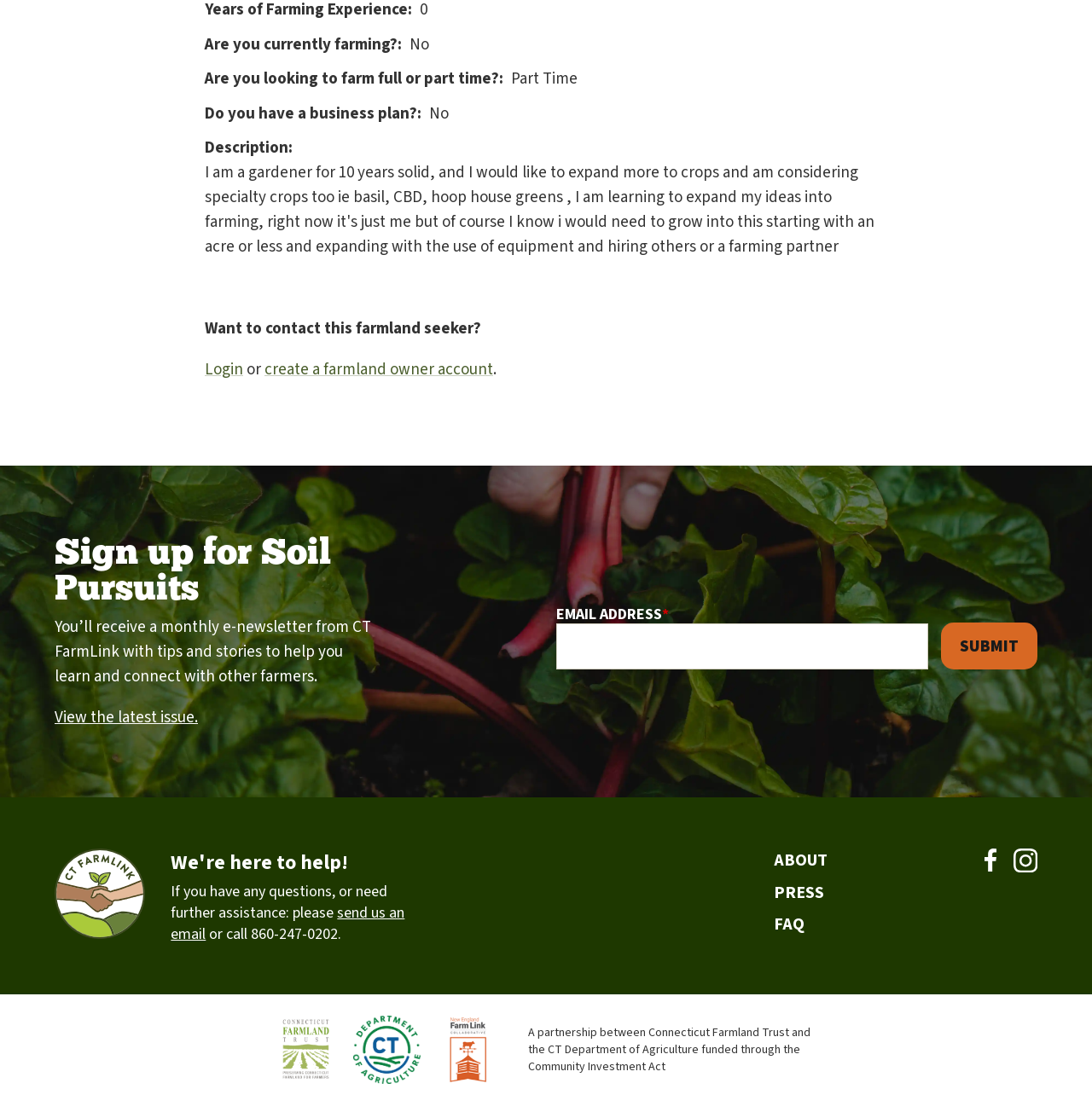Given the element description name="op" value="Submit", specify the bounding box coordinates of the corresponding UI element in the format (top-left x, top-left y, bottom-right x, bottom-right y). All values must be between 0 and 1.

[0.862, 0.556, 0.95, 0.598]